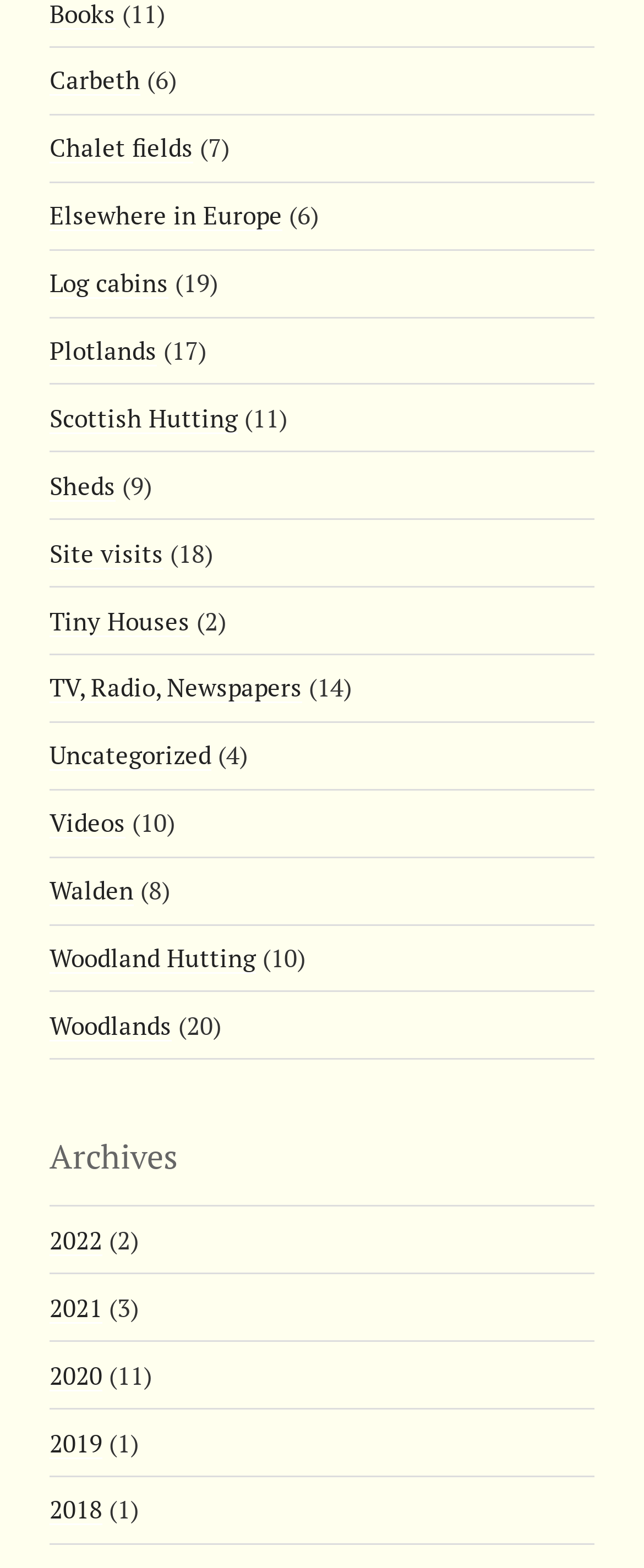Identify the bounding box coordinates necessary to click and complete the given instruction: "Visit Chalet fields".

[0.077, 0.084, 0.3, 0.105]